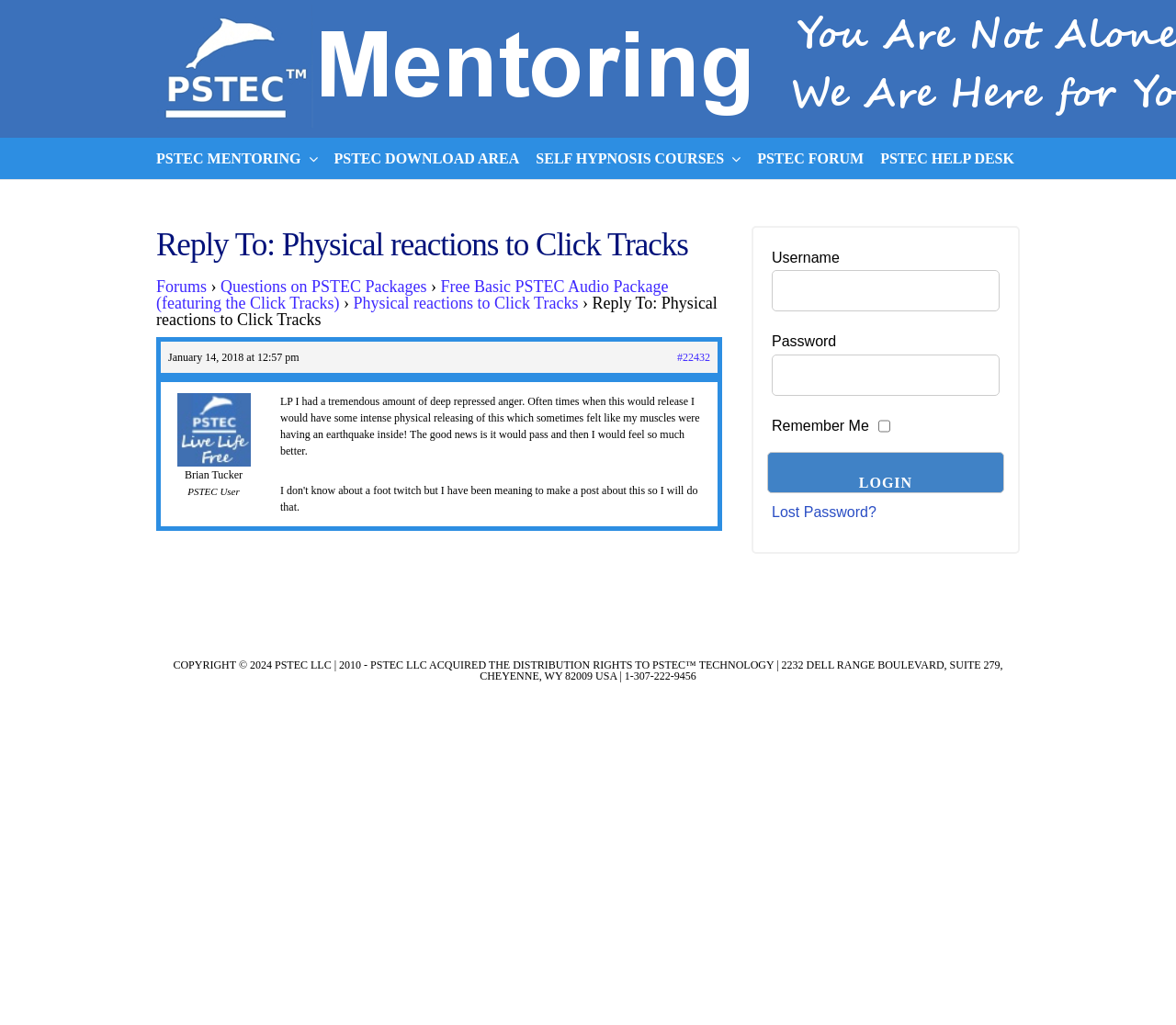Refer to the image and offer a detailed explanation in response to the question: What is the company name mentioned in the copyright section?

I looked at the content info section, where I found a static text mentioning the company name 'PSTEC LLC' in the copyright section.